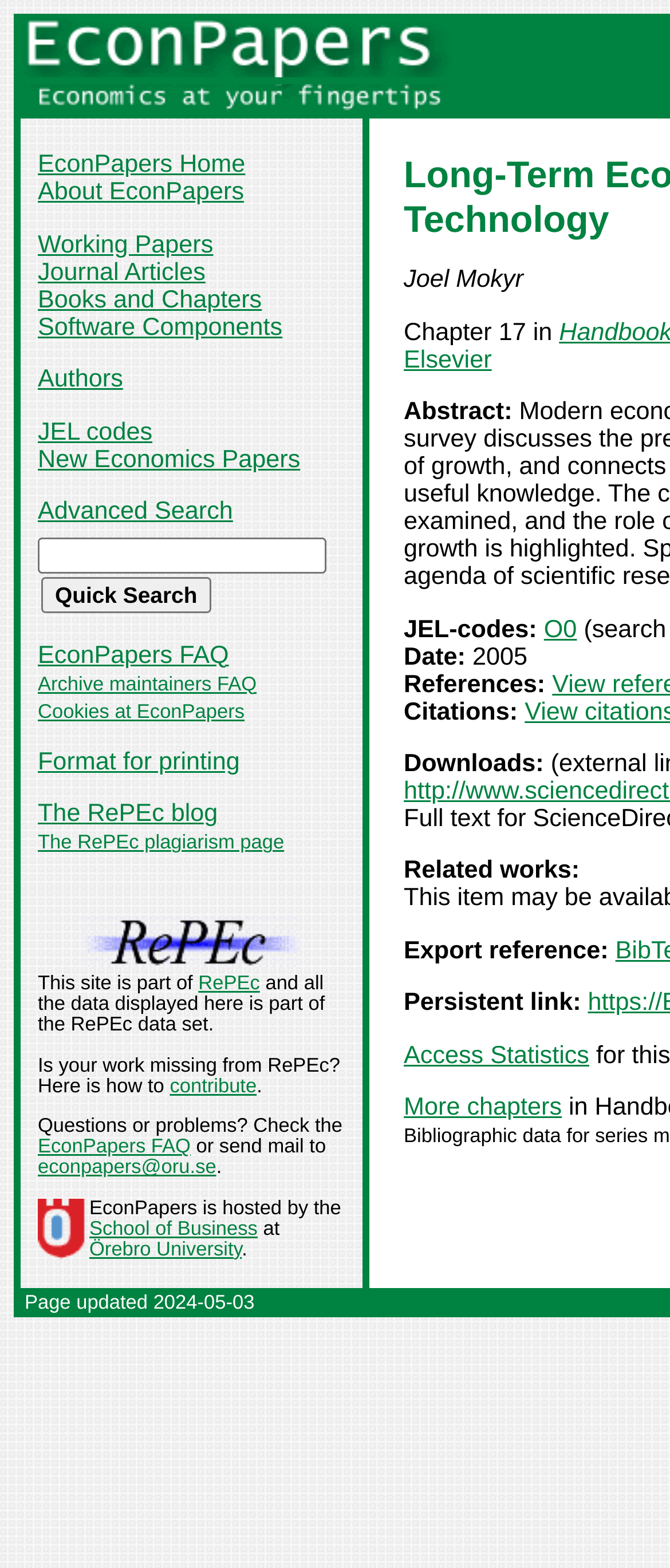Determine the bounding box for the HTML element described here: "EconPapers Home". The coordinates should be given as [left, top, right, bottom] with each number being a float between 0 and 1.

[0.056, 0.097, 0.366, 0.114]